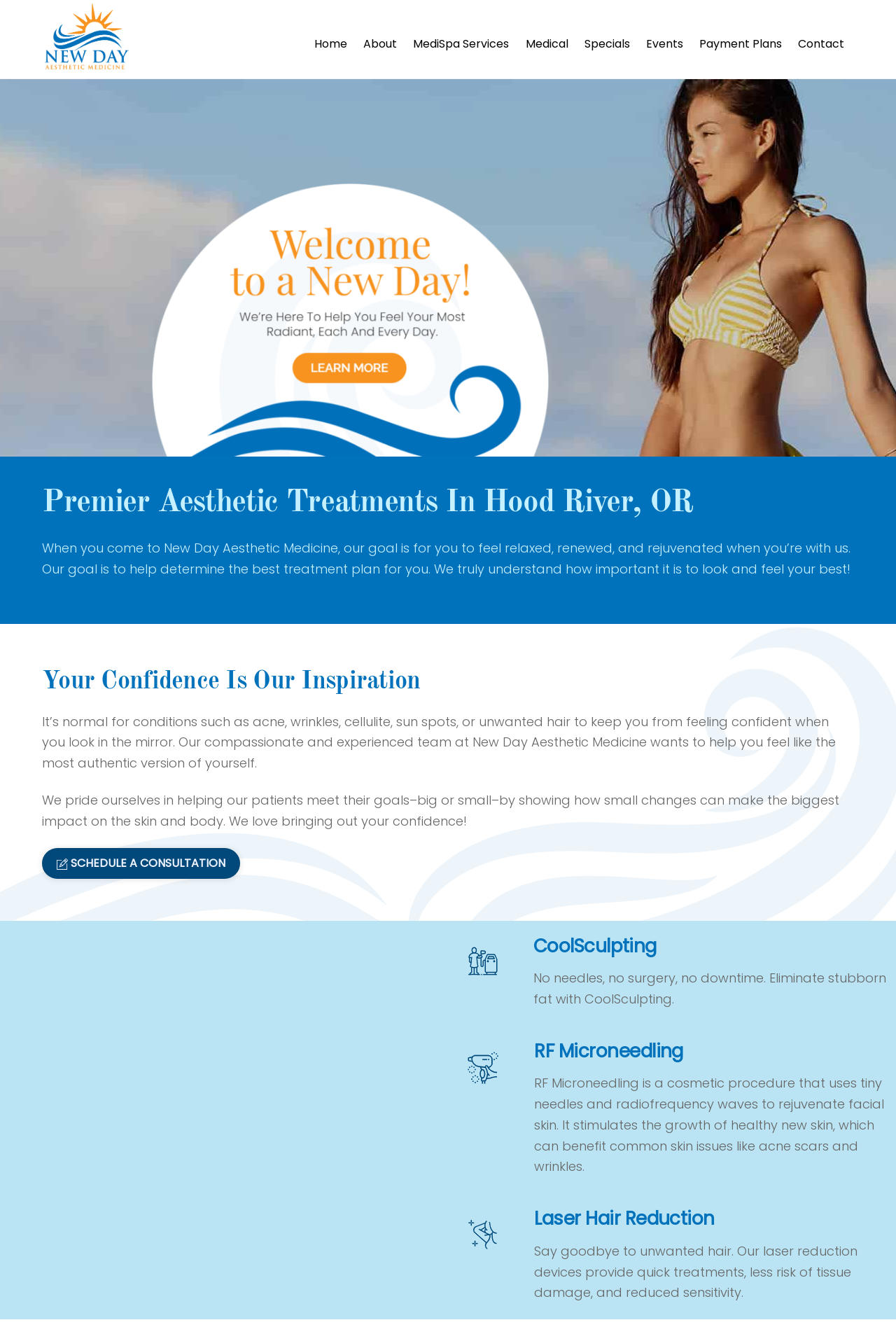Generate a comprehensive description of the webpage.

The webpage is about New Day Aesthetic Medicine, a medical spa in Hood River, Oregon. At the top, there is a logo and a navigation menu with links to different sections of the website, including Home, About, MediSpa Services, Medical, Specials, Events, Payment Plans, and Contact.

Below the navigation menu, there is a large image with a link to welcome_intro, which takes up most of the width of the page. Above this image, there is a heading that reads "Premier Aesthetic Treatments In Hood River, OR". 

To the right of the image, there is a block of text that describes the goal of New Day Aesthetic Medicine, which is to help clients feel relaxed, renewed, and rejuvenated. Below this text, there is another heading that reads "Your Confidence Is Our Inspiration", followed by two paragraphs of text that explain how the medical spa can help clients overcome conditions such as acne, wrinkles, and unwanted hair to feel more confident.

Further down the page, there is a call-to-action link to schedule a consultation. Below this link, there are three sections, each with an image, a heading, and a brief description of a medical spa treatment: CoolSculpting, RF Microneedling, and Laser Hair Reduction. 

At the very bottom of the page, there is a link to go back to the top of the page.